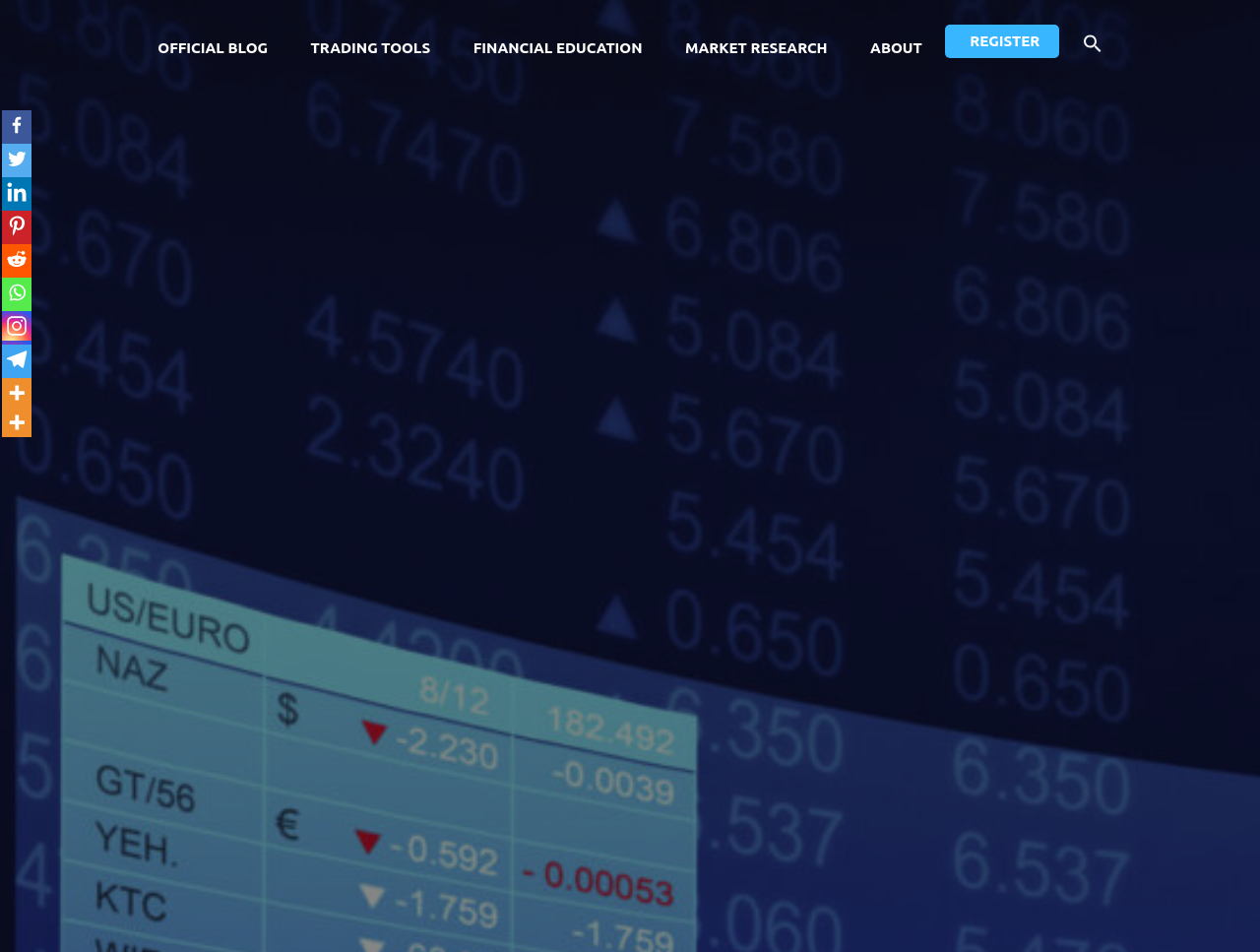Determine the bounding box coordinates of the target area to click to execute the following instruction: "Search for something."

[0.844, 0.03, 0.89, 0.061]